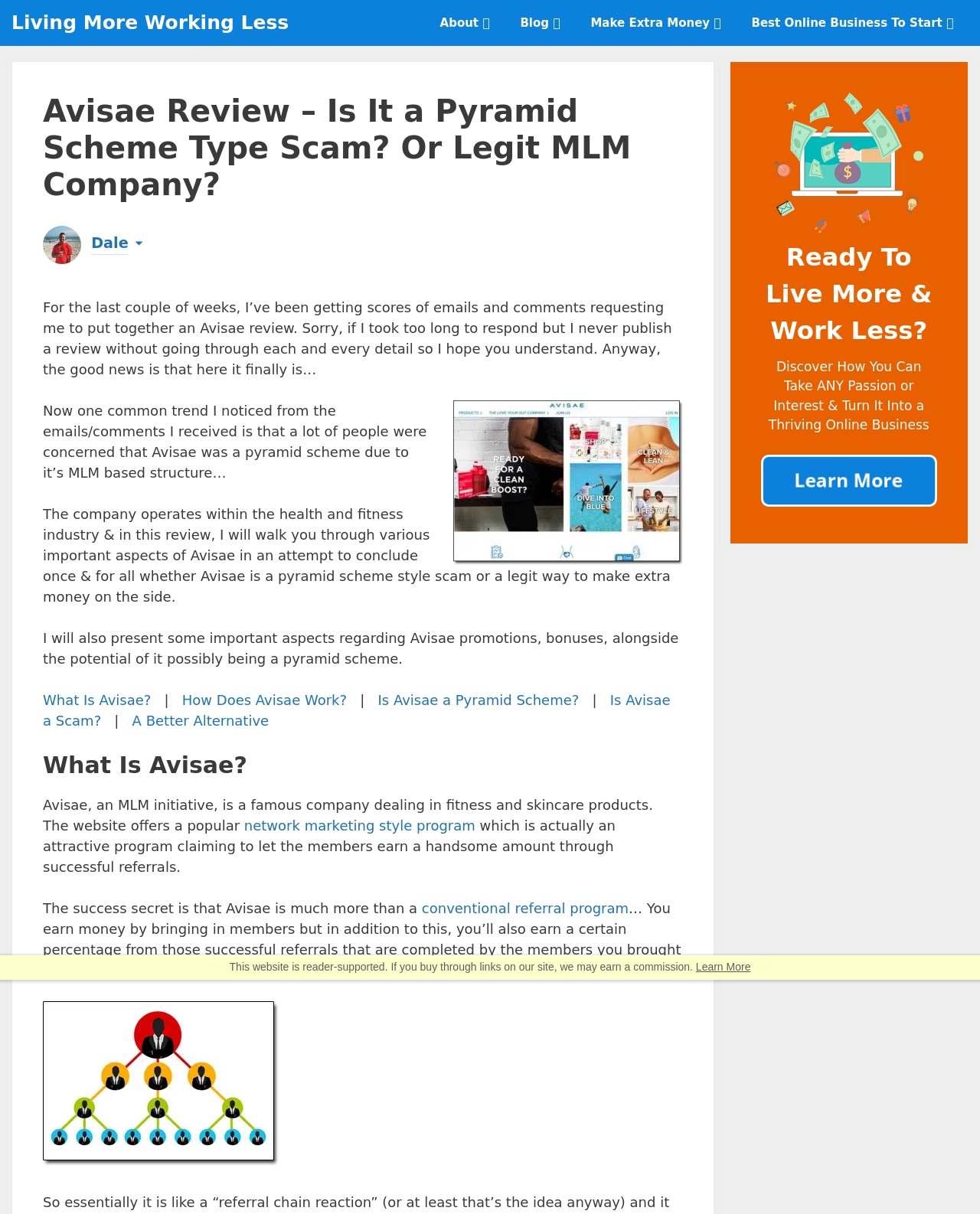Could you find the bounding box coordinates of the clickable area to complete this instruction: "Read more about the author"?

[0.241, 0.248, 0.306, 0.258]